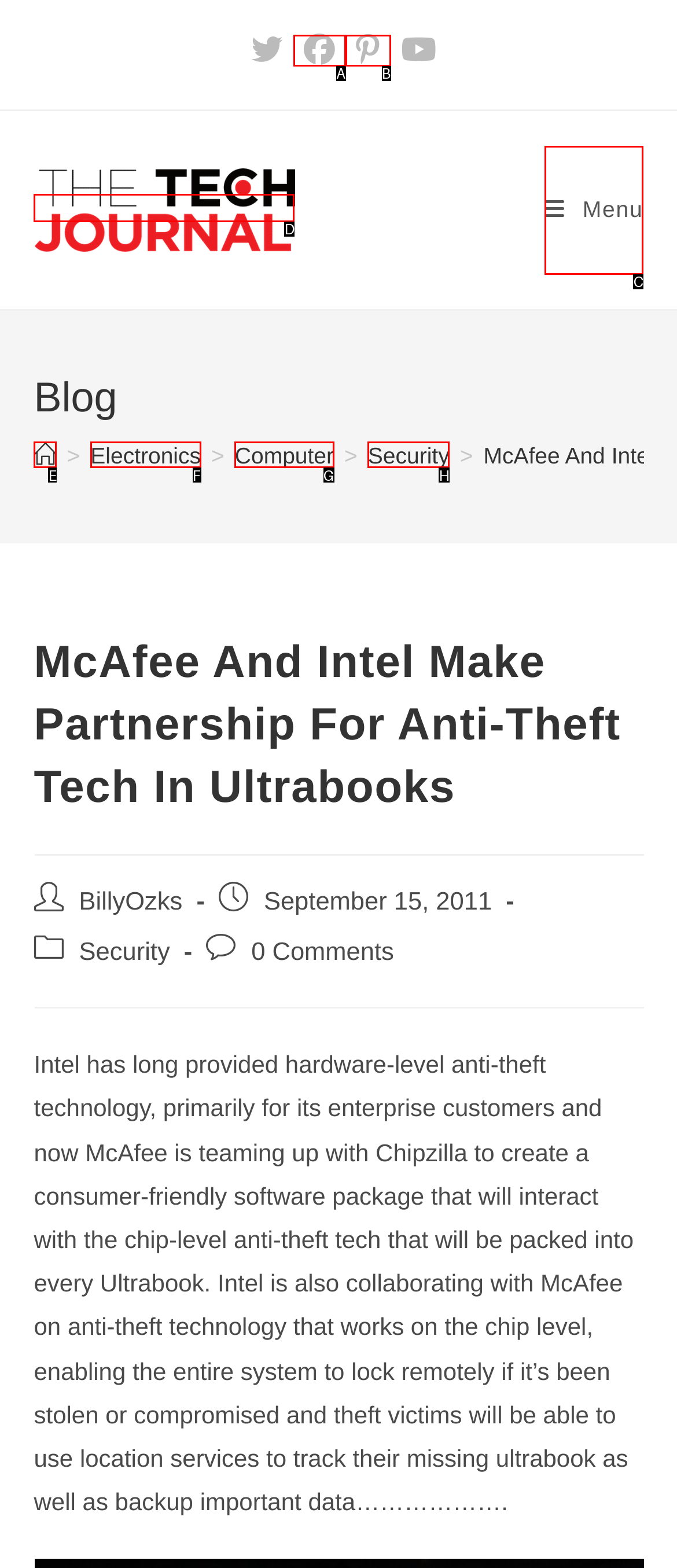Select the HTML element that best fits the description: alt="The Tech Journal"
Respond with the letter of the correct option from the choices given.

D